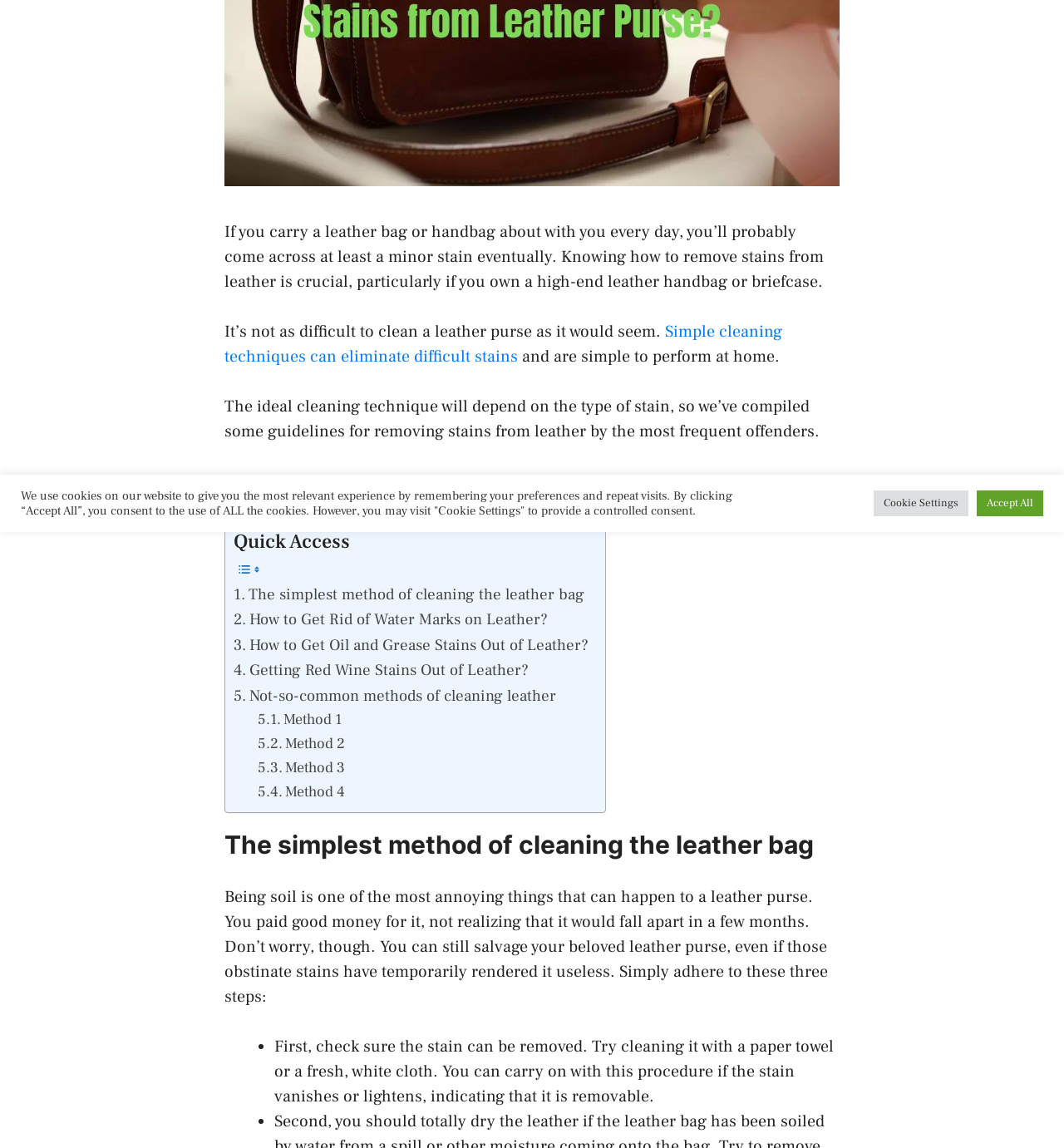Given the description: "Cookie Settings", determine the bounding box coordinates of the UI element. The coordinates should be formatted as four float numbers between 0 and 1, [left, top, right, bottom].

[0.821, 0.427, 0.91, 0.45]